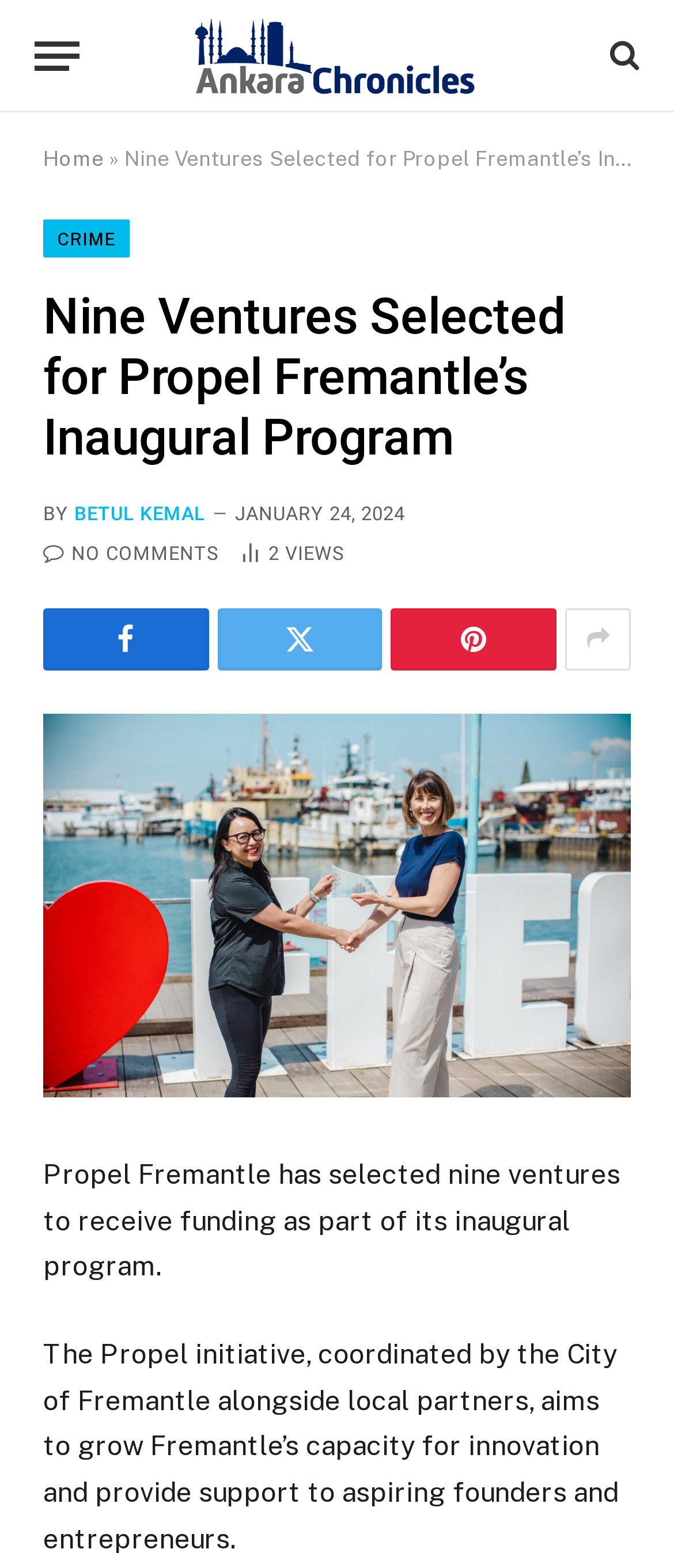Who is the author of the article?
Please give a well-detailed answer to the question.

The article mentions 'BY BETUL KEMAL' which indicates that BETUL KEMAL is the author of the article.